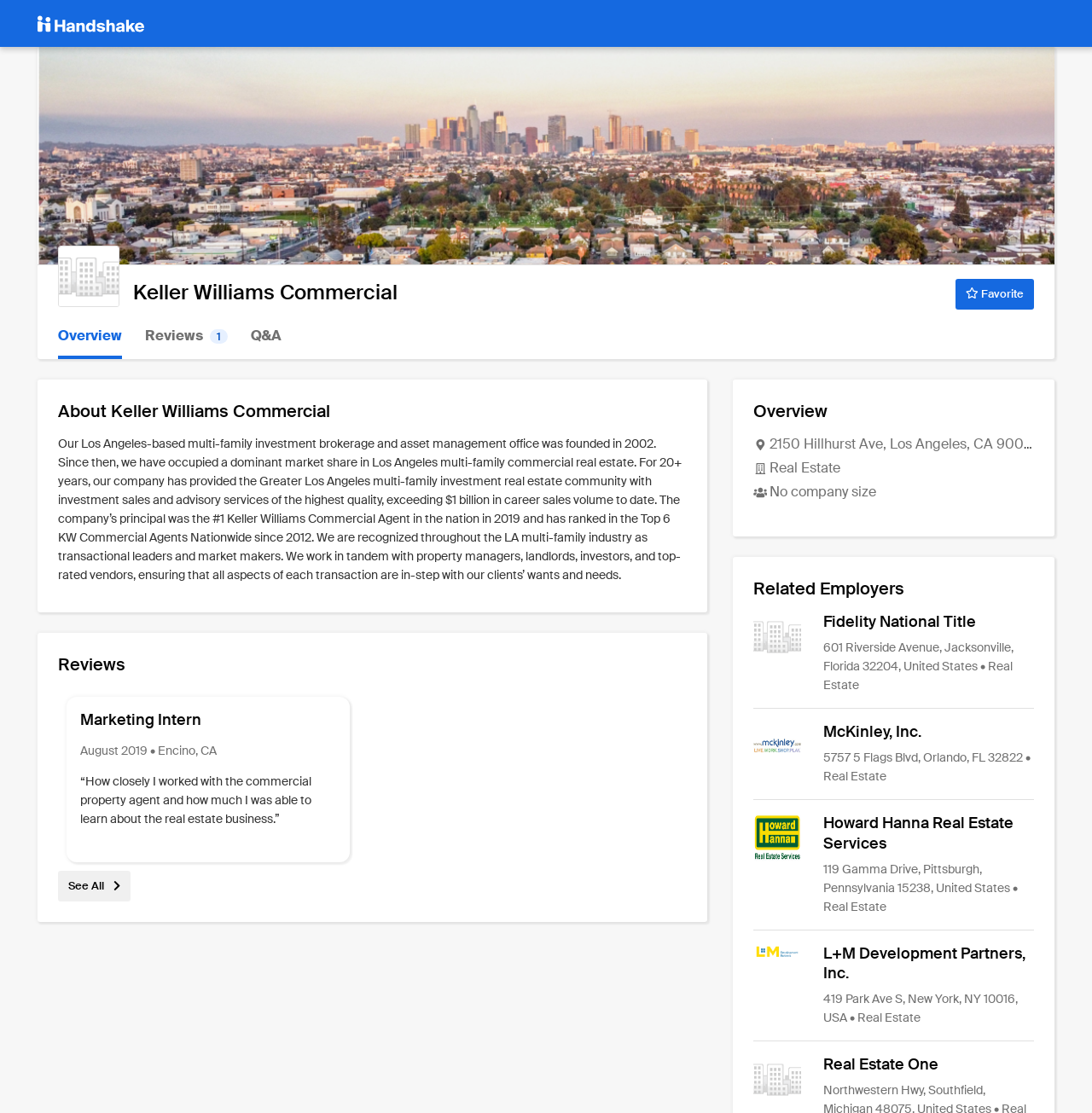Please identify the bounding box coordinates of the area I need to click to accomplish the following instruction: "Ask a question about Keller Williams Commercial".

[0.23, 0.281, 0.258, 0.322]